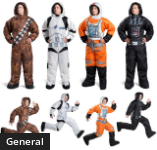What is the purpose of the hoods on some sleeping bags?
Using the image, give a concise answer in the form of a single word or short phrase.

Warmth and playful engagement